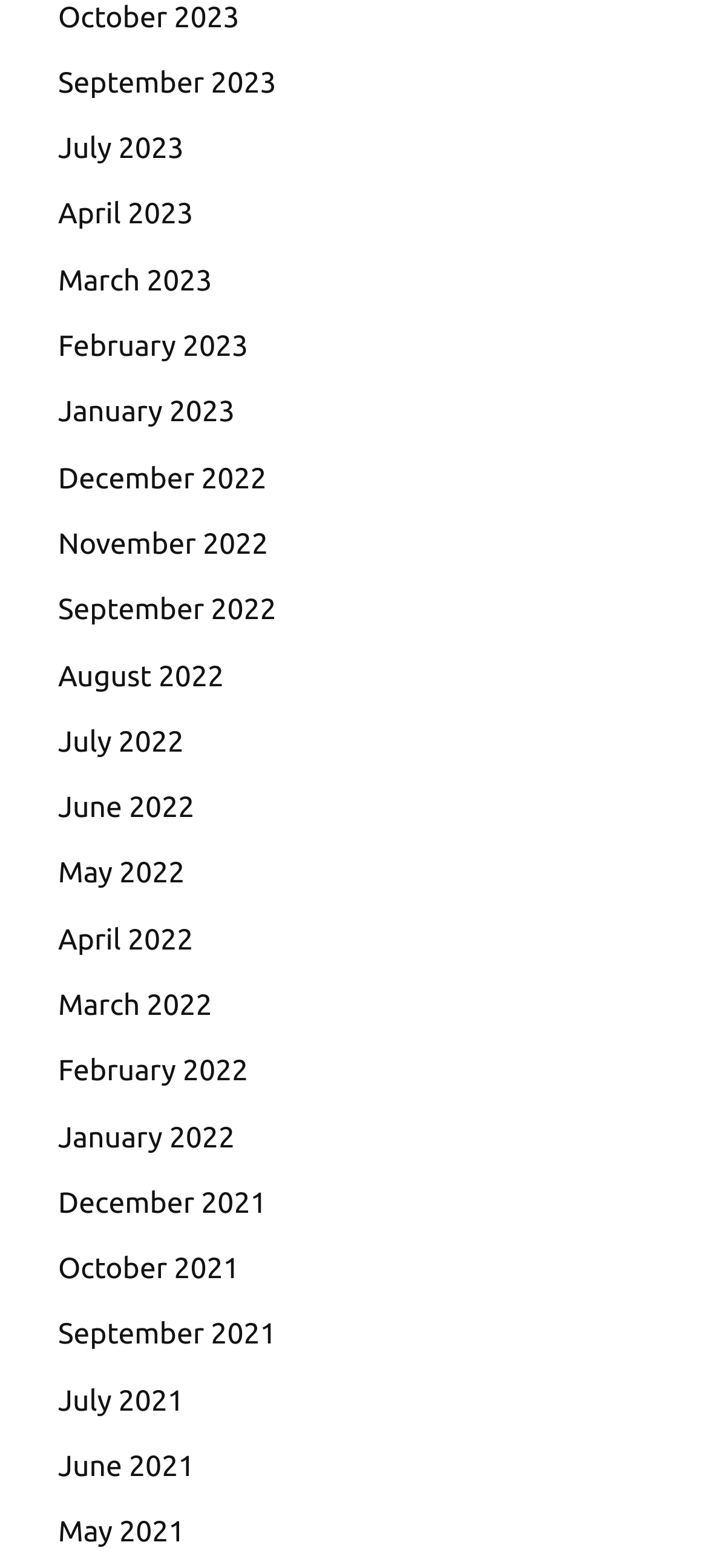Given the description Managing the LXD snap, predict the bounding box coordinates of the UI element. Ensure the coordinates are in the format (top-left x, top-left y, bottom-right x, bottom-right y) and all values are between 0 and 1.

None